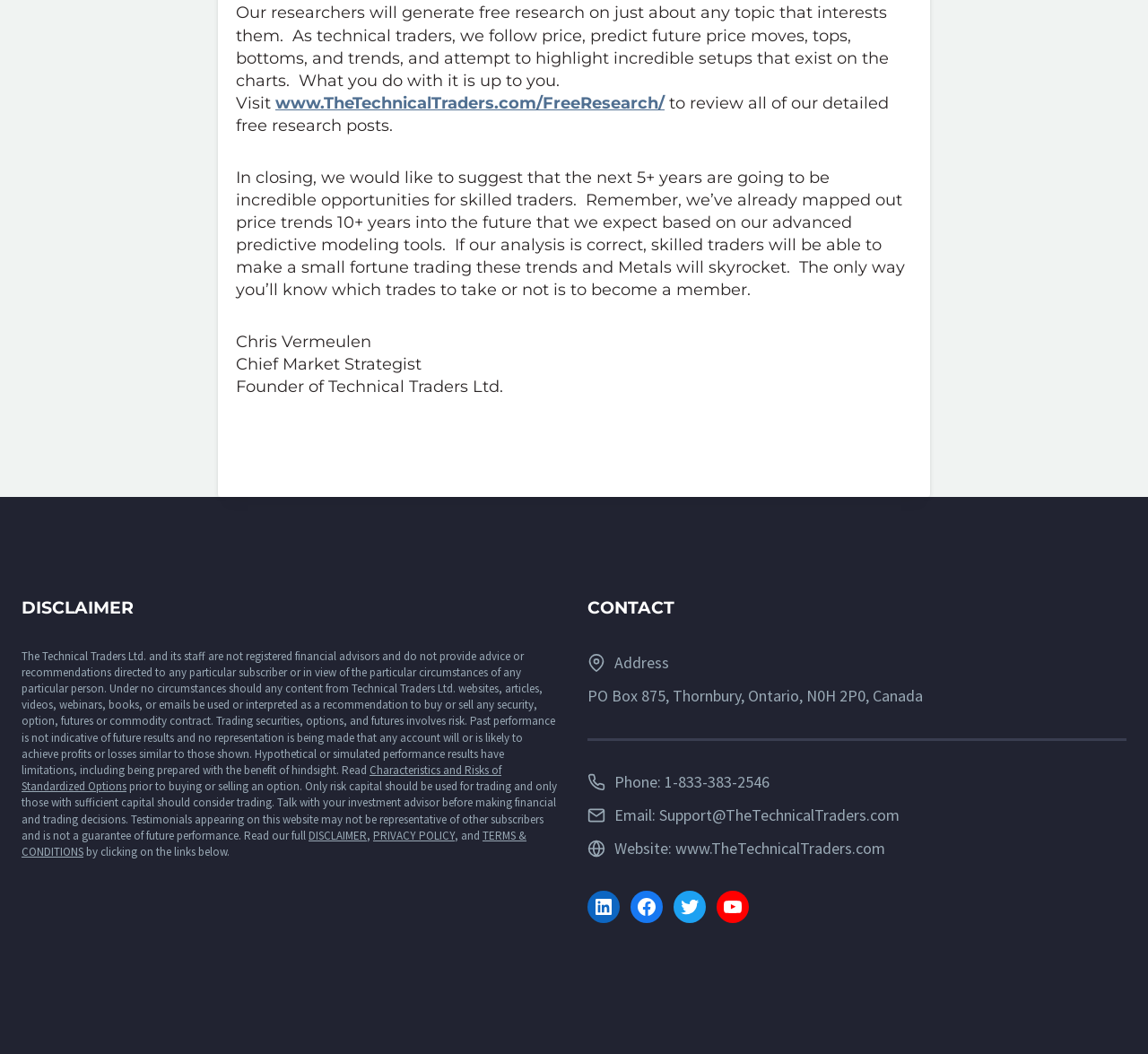Identify the bounding box coordinates necessary to click and complete the given instruction: "visit the website to review all of our detailed free research posts".

[0.24, 0.089, 0.579, 0.107]